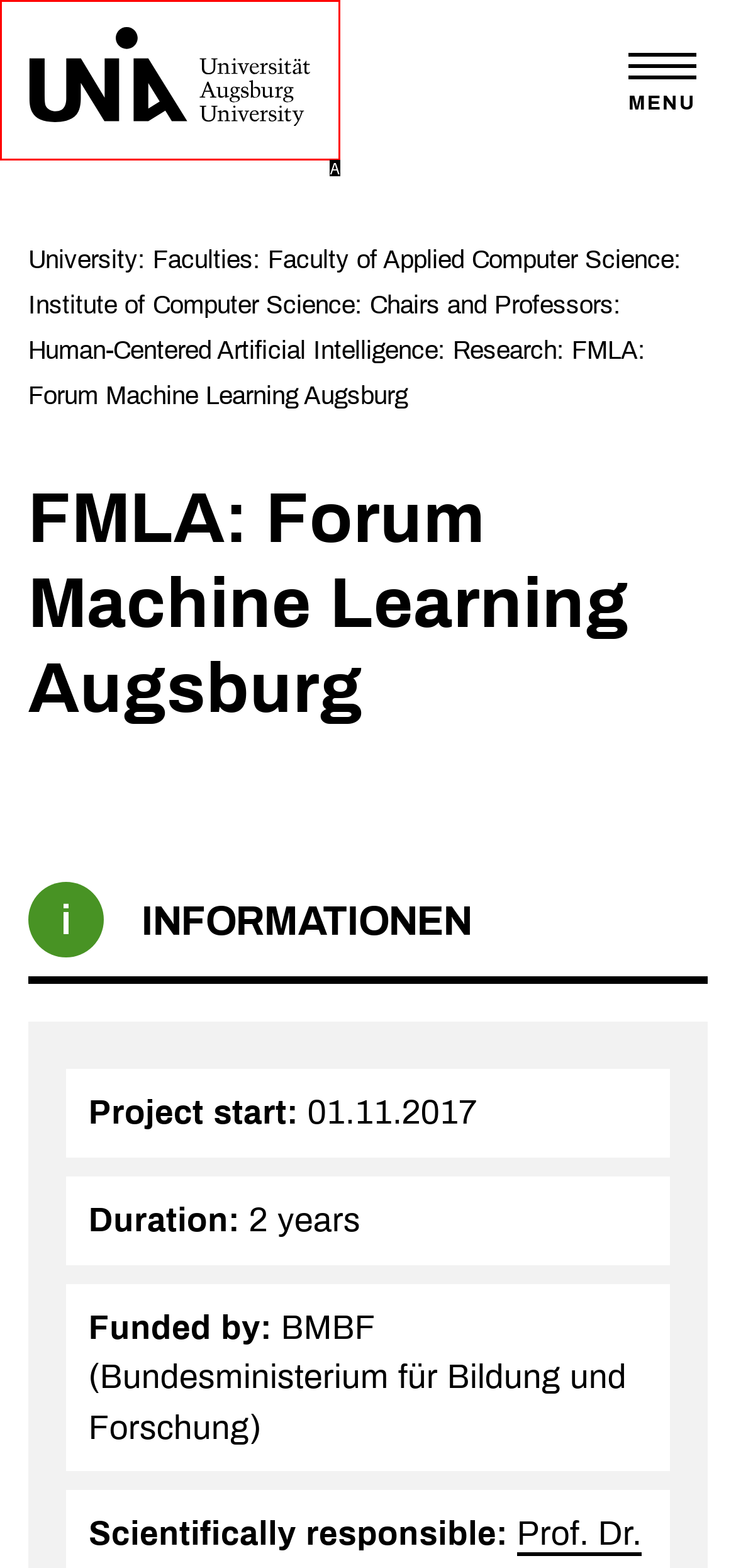Identify which HTML element aligns with the description: parent_node: MENU
Answer using the letter of the correct choice from the options available.

A